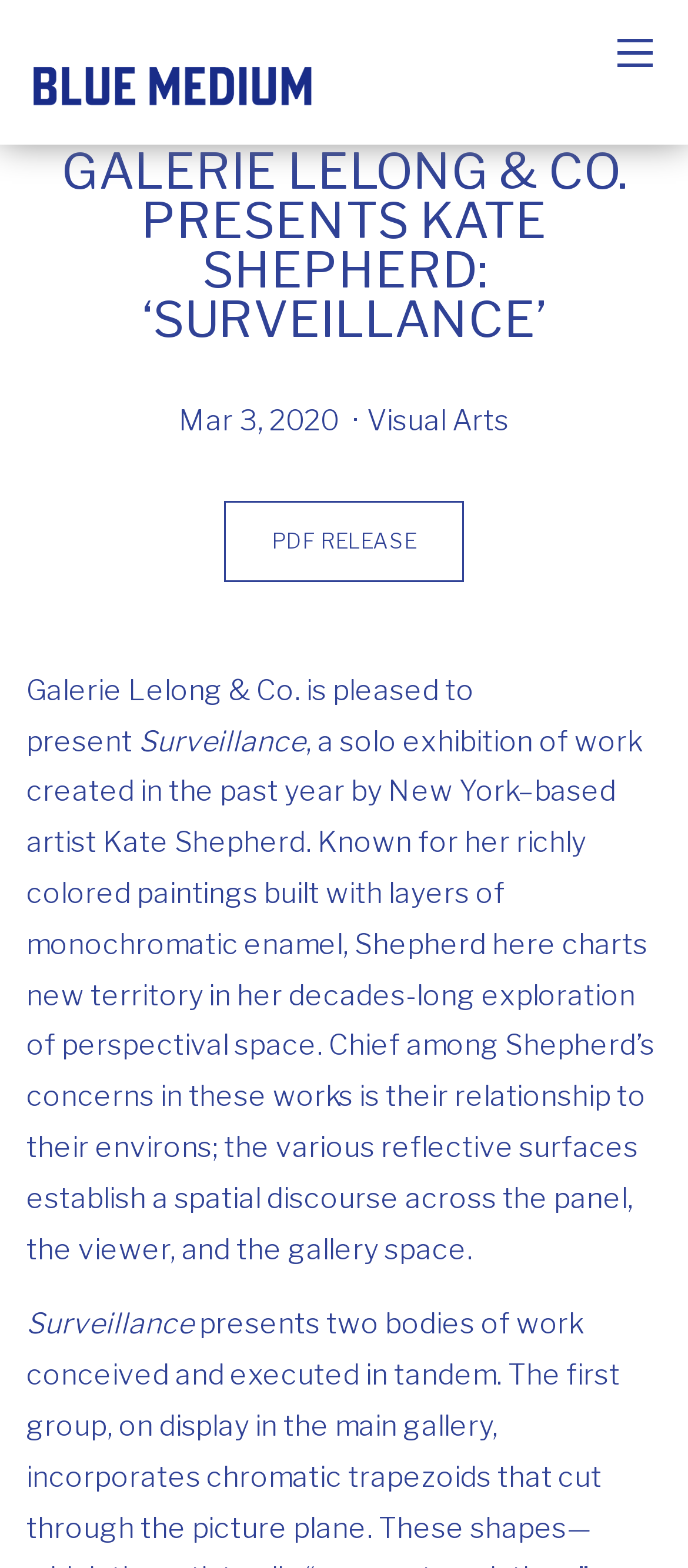Determine the primary headline of the webpage.

GALERIE LELONG & CO. PRESENTS KATE SHEPHERD: ‘SURVEILLANCE’